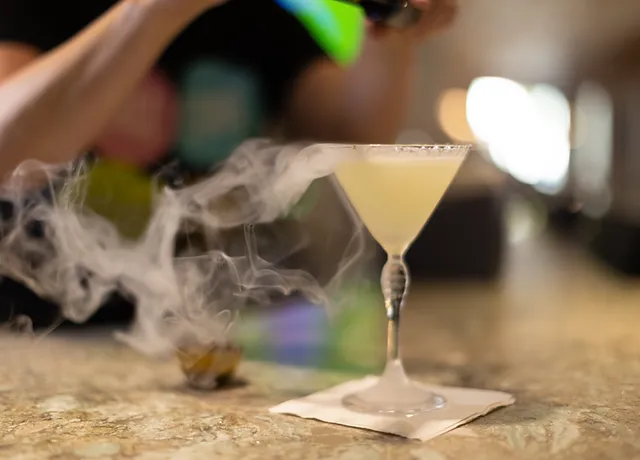Give a one-word or short phrase answer to this question: 
What is the atmosphere of the bar scene?

lively yet relaxed